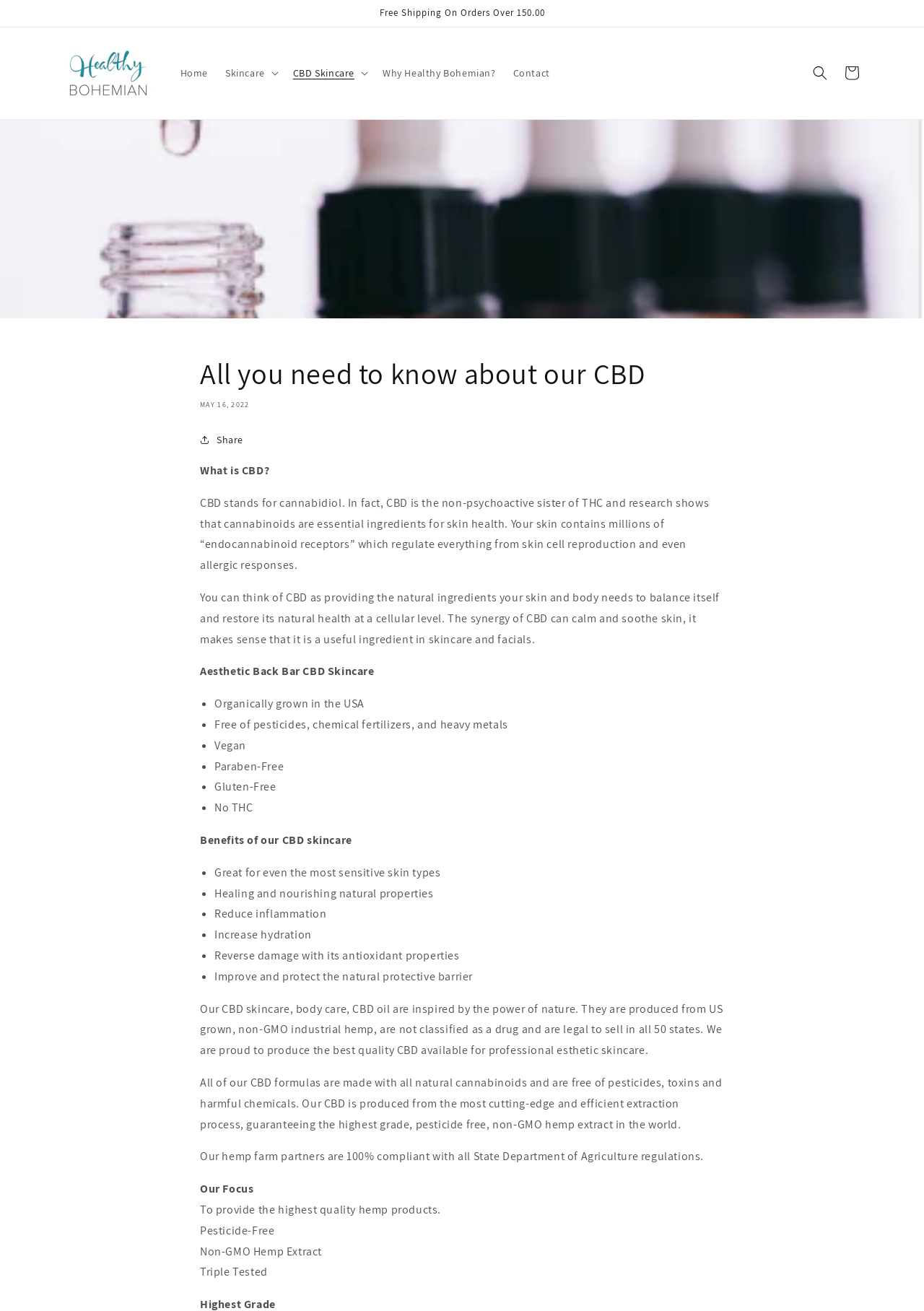Give a concise answer using only one word or phrase for this question:
What is the benefit of CBD skincare for sensitive skin?

Great for even the most sensitive skin types